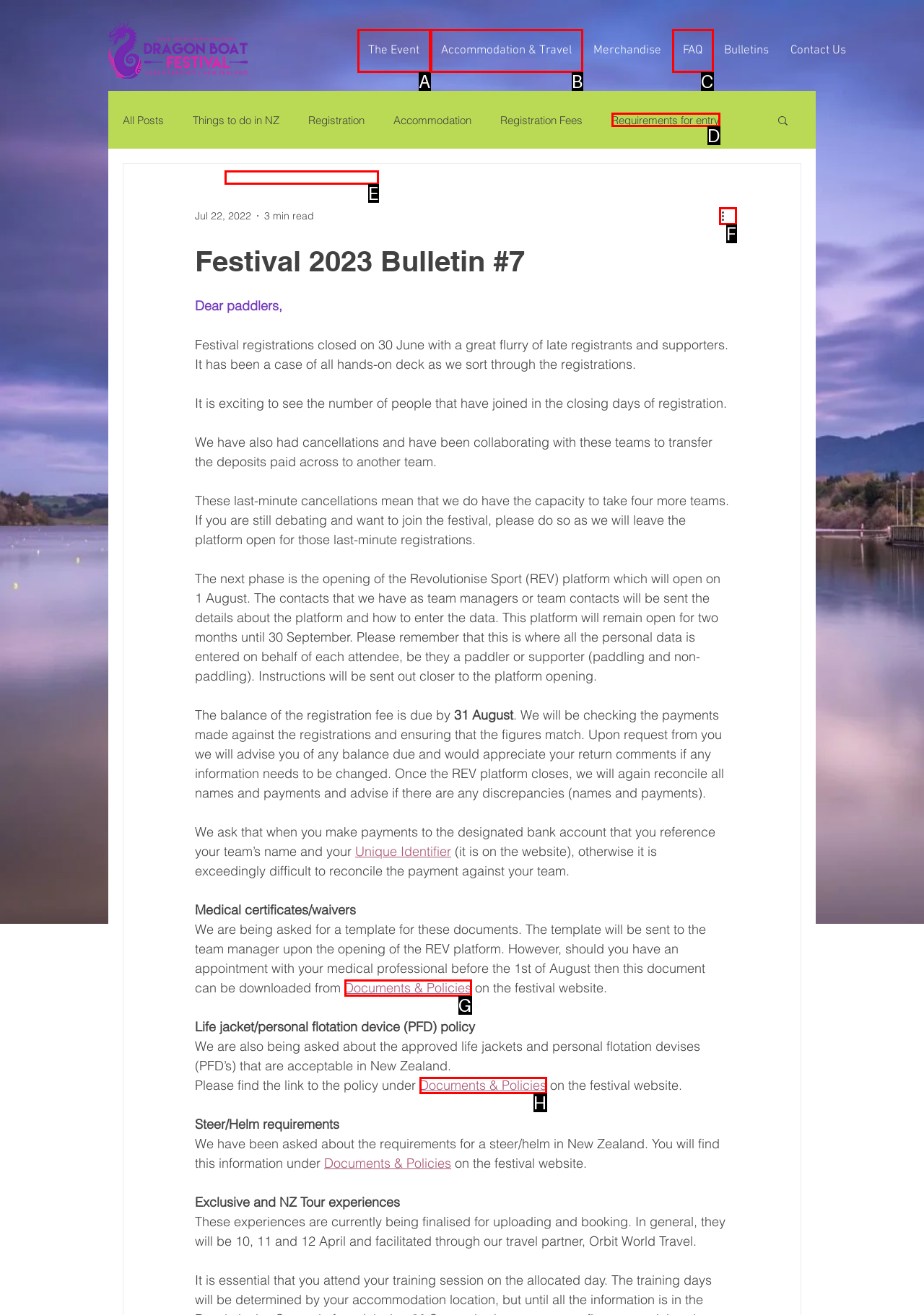Based on the description: Requirements for entry, select the HTML element that best fits. Reply with the letter of the correct choice from the options given.

D